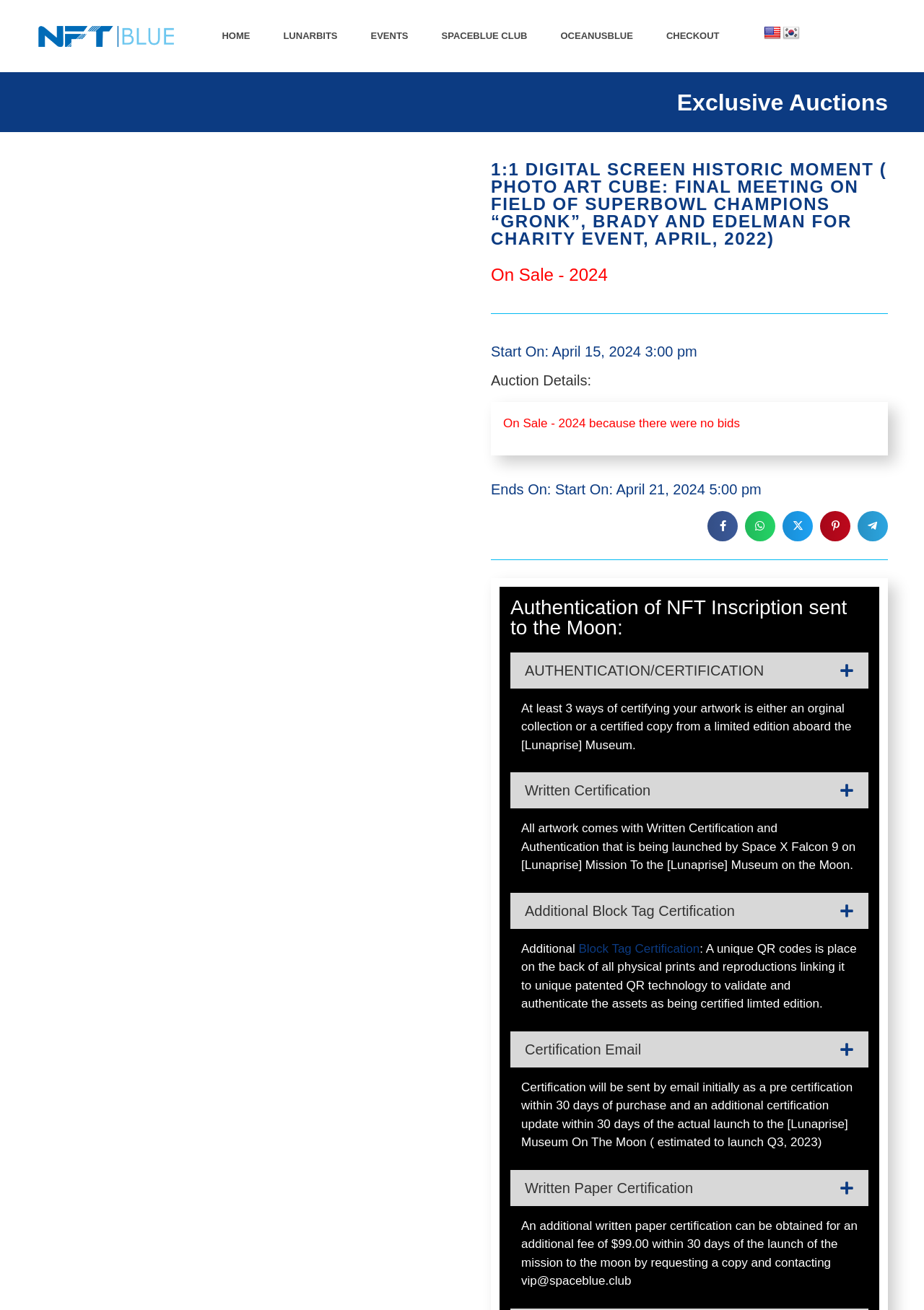Please determine the bounding box coordinates of the section I need to click to accomplish this instruction: "View 1:1 DIGITAL SCREEN HISTORIC MOMENT auction details".

[0.531, 0.123, 0.961, 0.189]